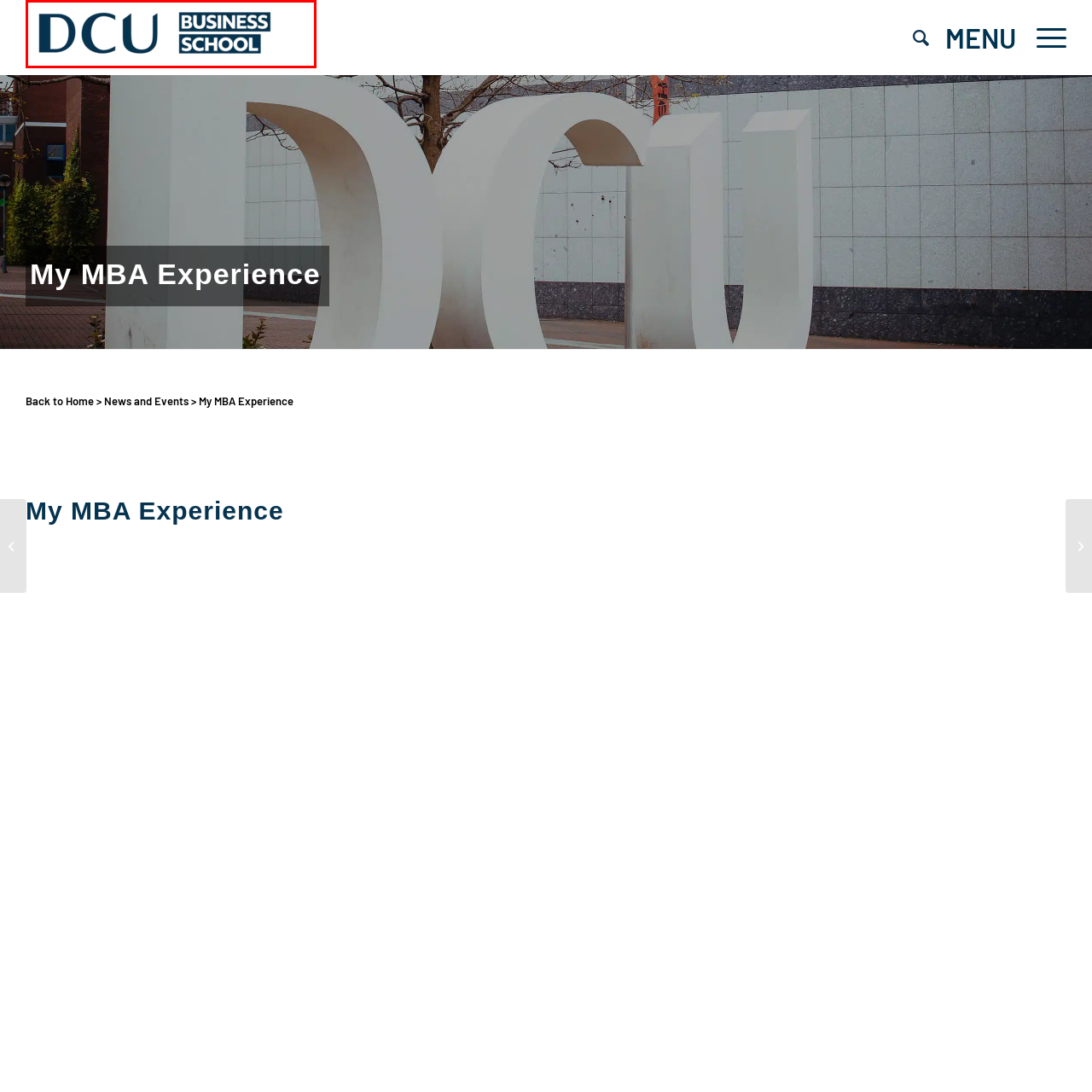Carefully look at the image inside the red box and answer the subsequent question in as much detail as possible, using the information from the image: 
What is the purpose of the logo on the webpage?

The logo serves as an essential visual element on the 'My MBA Experience' webpage, highlighting the affiliation of the school with advanced business education, which suggests that the logo is used to emphasize the school's connection to high-quality business education.